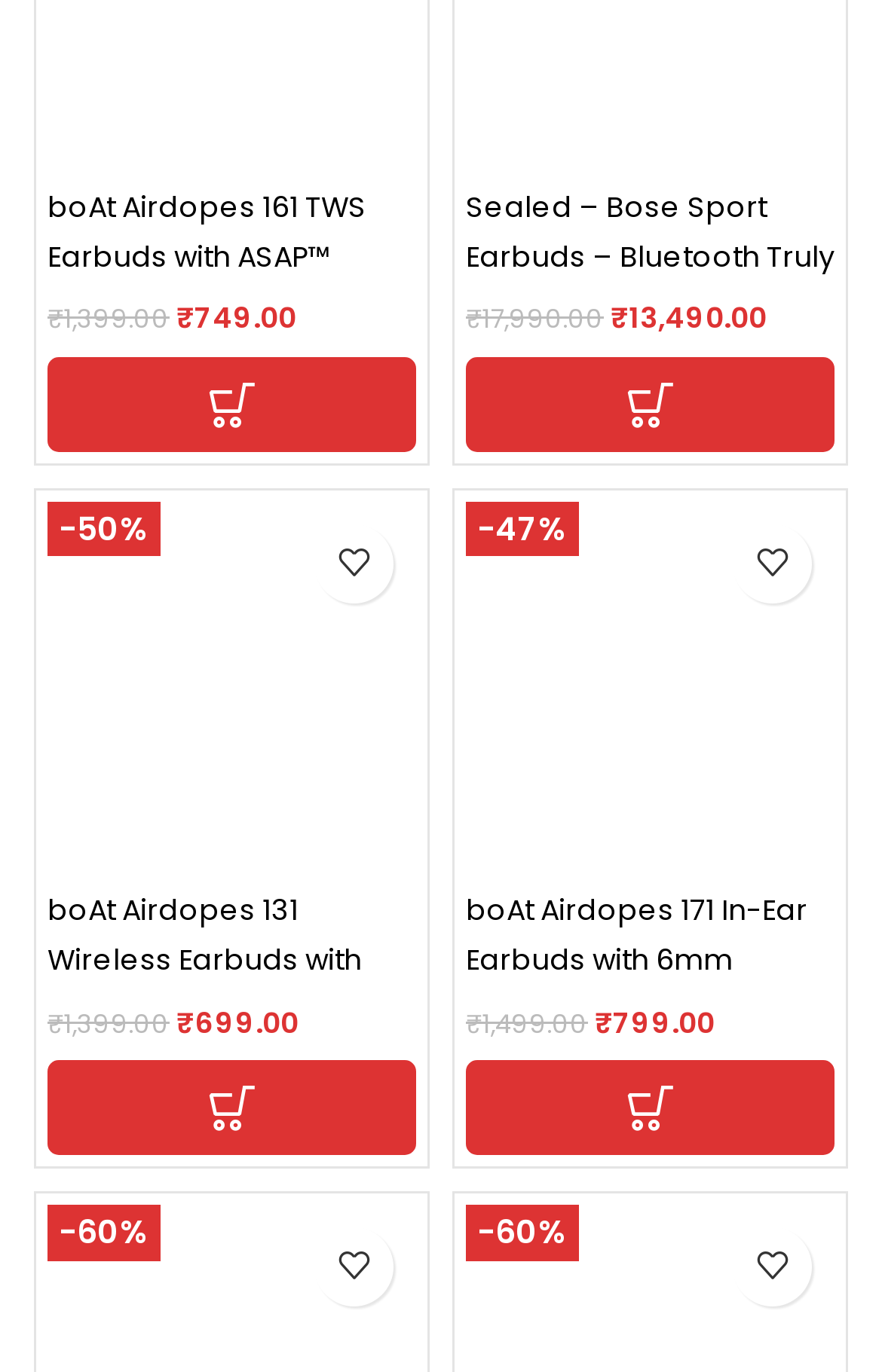Could you find the bounding box coordinates of the clickable area to complete this instruction: "Add boAt Airdopes 131 Wireless Earbuds to wishlist"?

[0.356, 0.382, 0.446, 0.439]